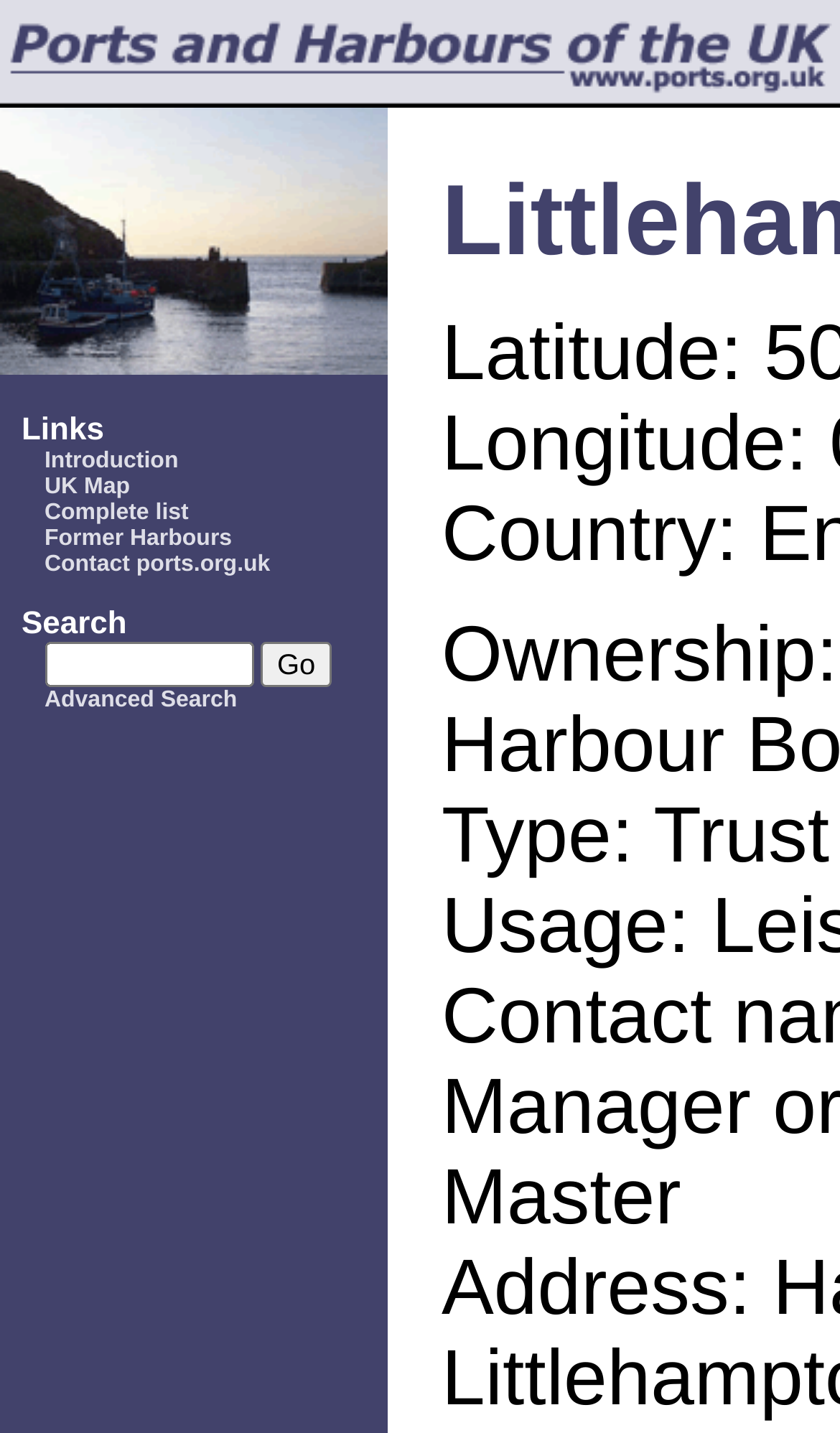Bounding box coordinates should be in the format (top-left x, top-left y, bottom-right x, bottom-right y) and all values should be floating point numbers between 0 and 1. Determine the bounding box coordinate for the UI element described as: Contact ports.org.uk

[0.053, 0.384, 0.322, 0.402]